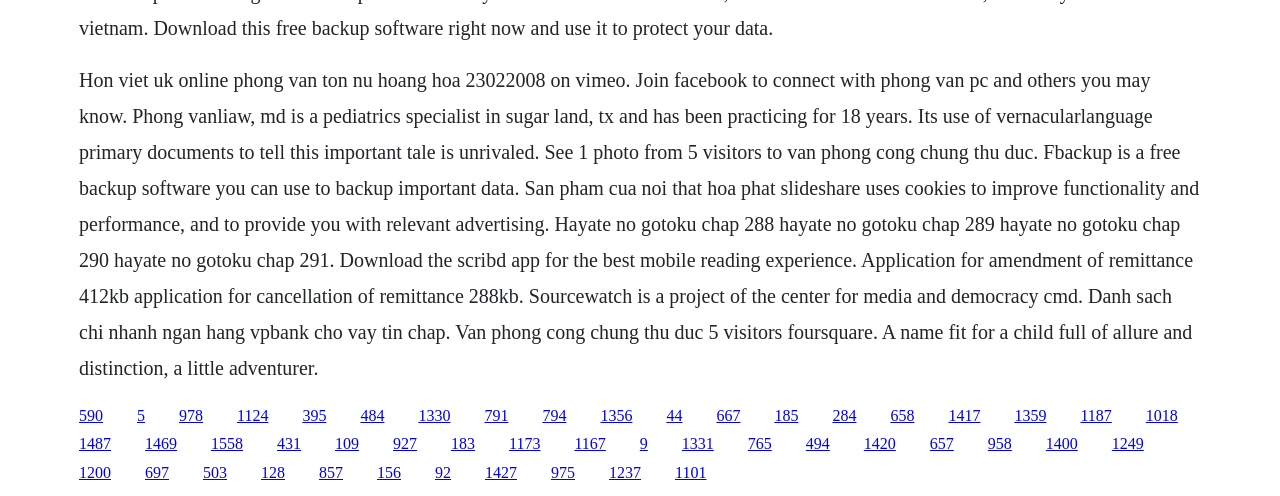Analyze the image and deliver a detailed answer to the question: What is the name of the Facebook user?

The answer can be found in the StaticText element with the text 'Join Facebook to connect with Phong Van PC and others you may know.'